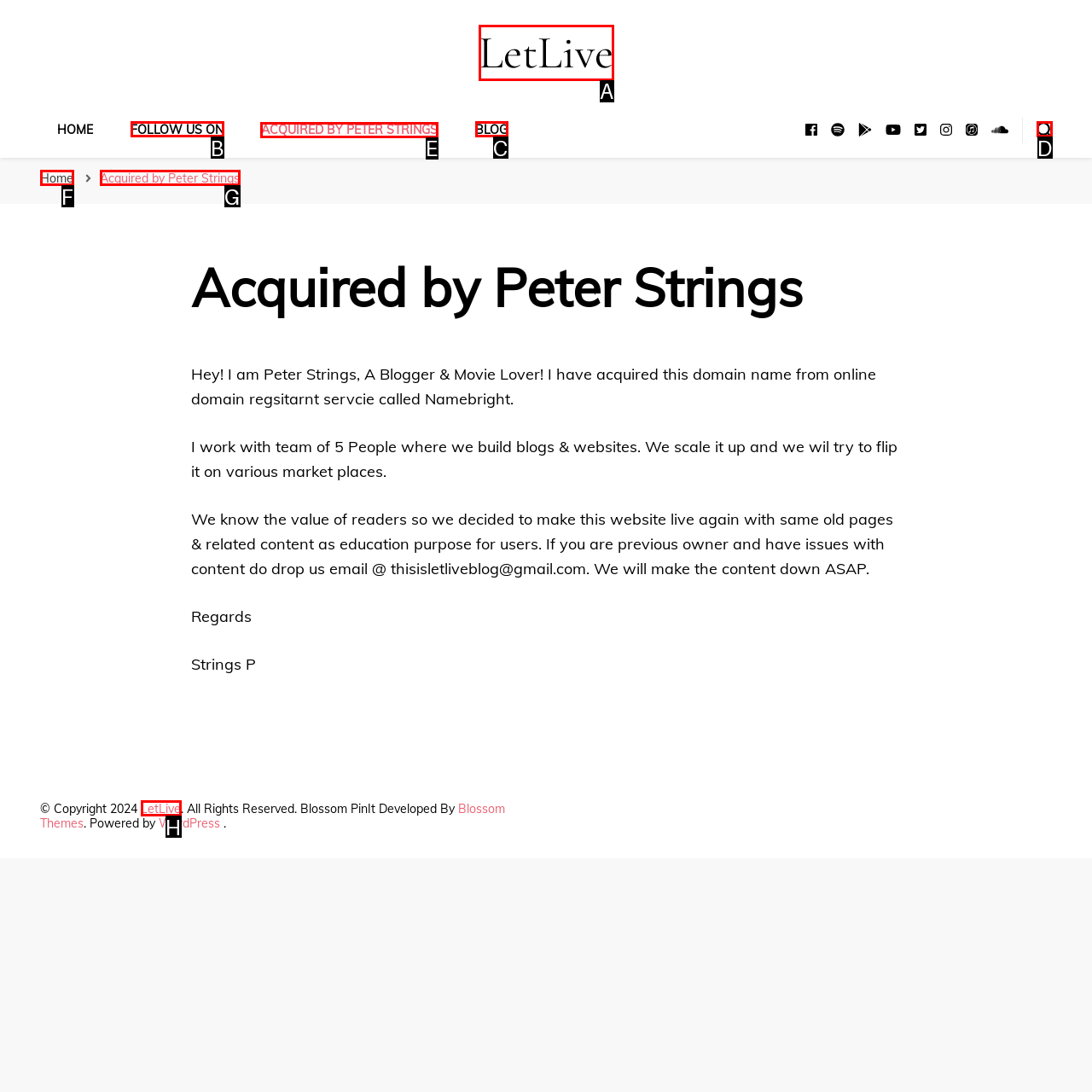Out of the given choices, which letter corresponds to the UI element required to visit the acquired by Peter Strings page? Answer with the letter.

E